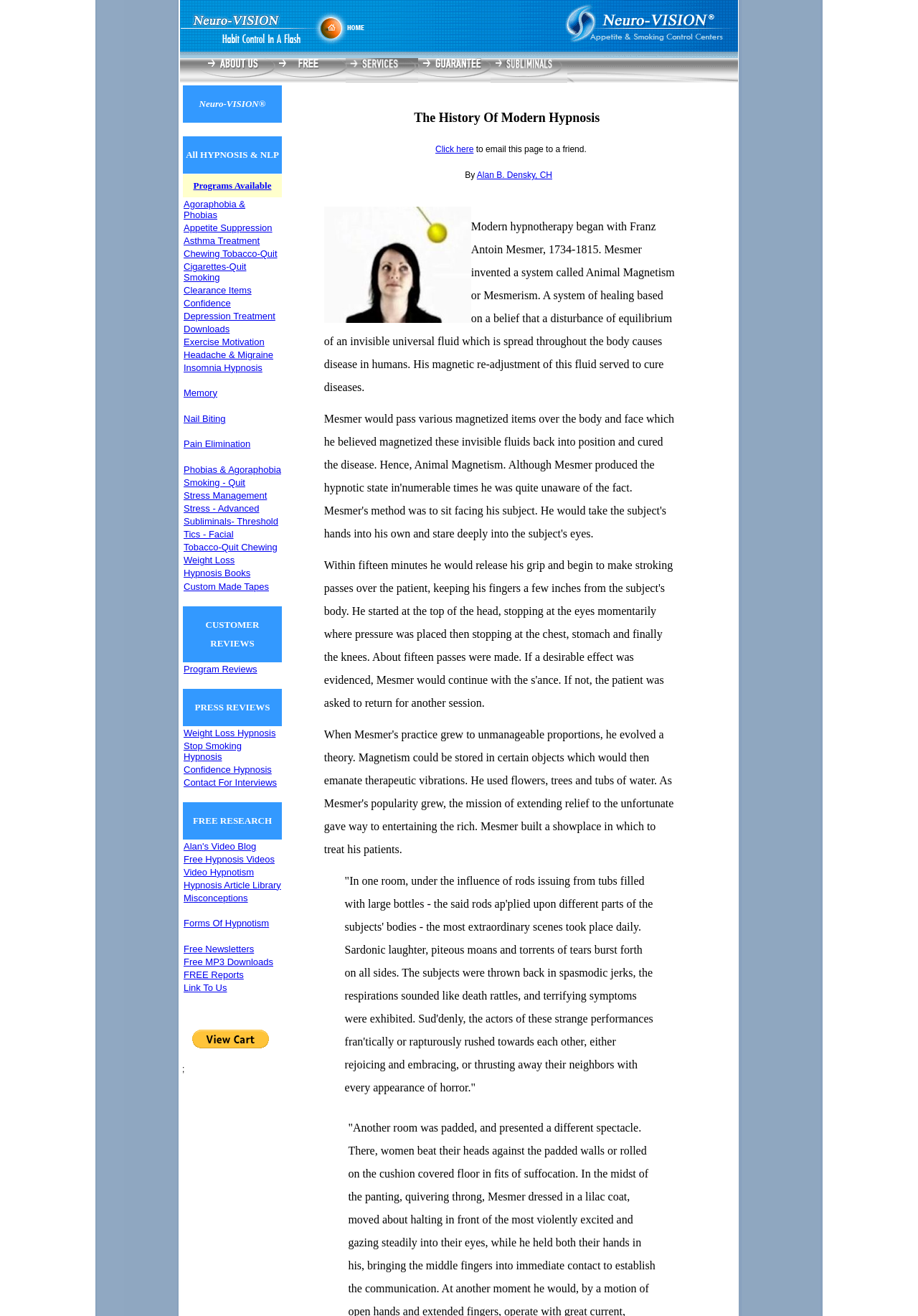What is the function of the 'Threshold Subliminals Button'?
Please provide a comprehensive answer based on the details in the screenshot.

The 'Threshold Subliminals Button' is a link element located in the top navigation bar of the webpage. Its function is to direct the user to a page or section related to Threshold Subliminals, which is likely a type of hypnosis program or resource.